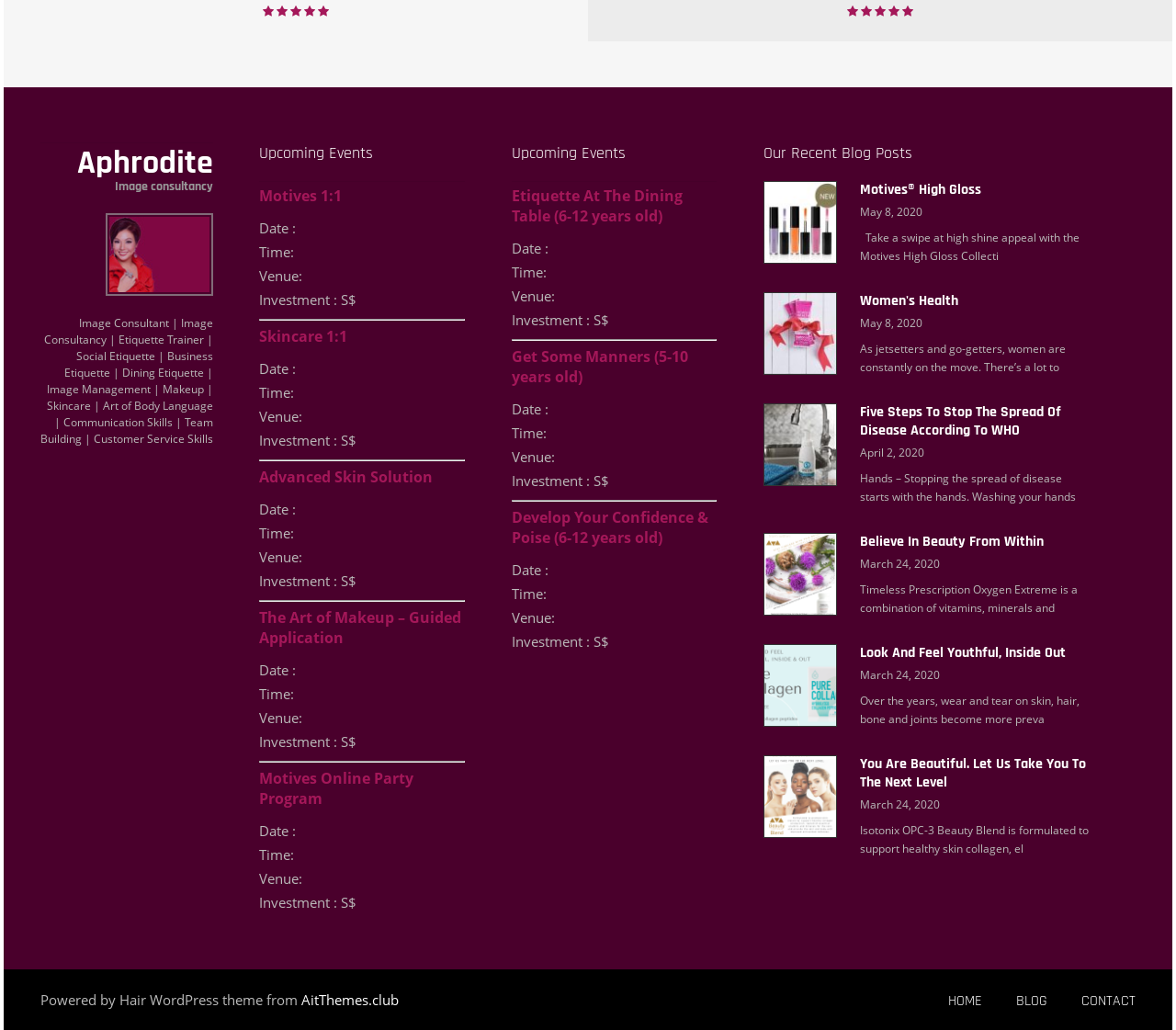Please find the bounding box coordinates of the section that needs to be clicked to achieve this instruction: "Learn about 'Etiquette At The Dining Table' for kids".

[0.435, 0.181, 0.61, 0.221]